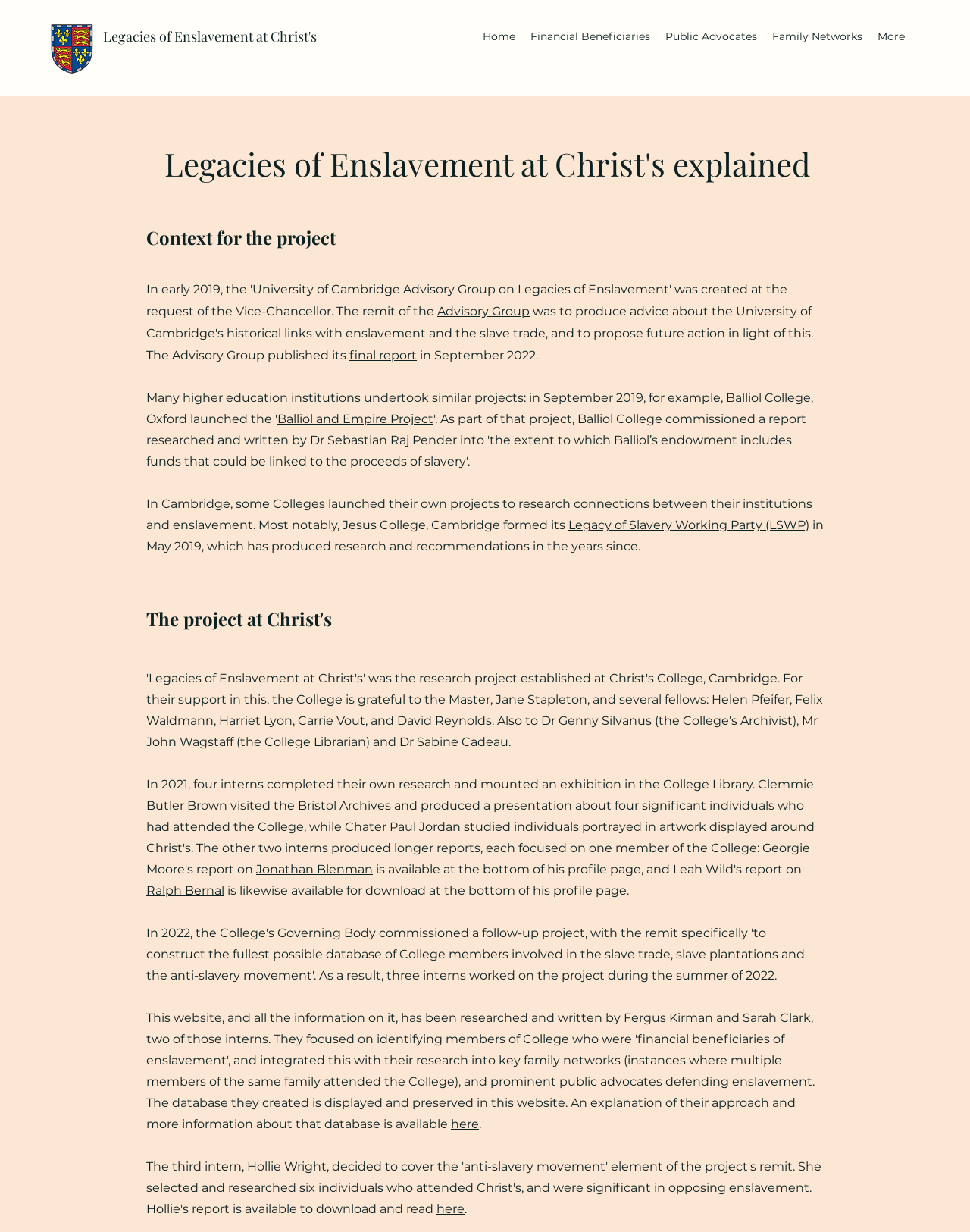Provide the bounding box coordinates of the area you need to click to execute the following instruction: "Click the 'Home' link".

[0.49, 0.022, 0.539, 0.038]